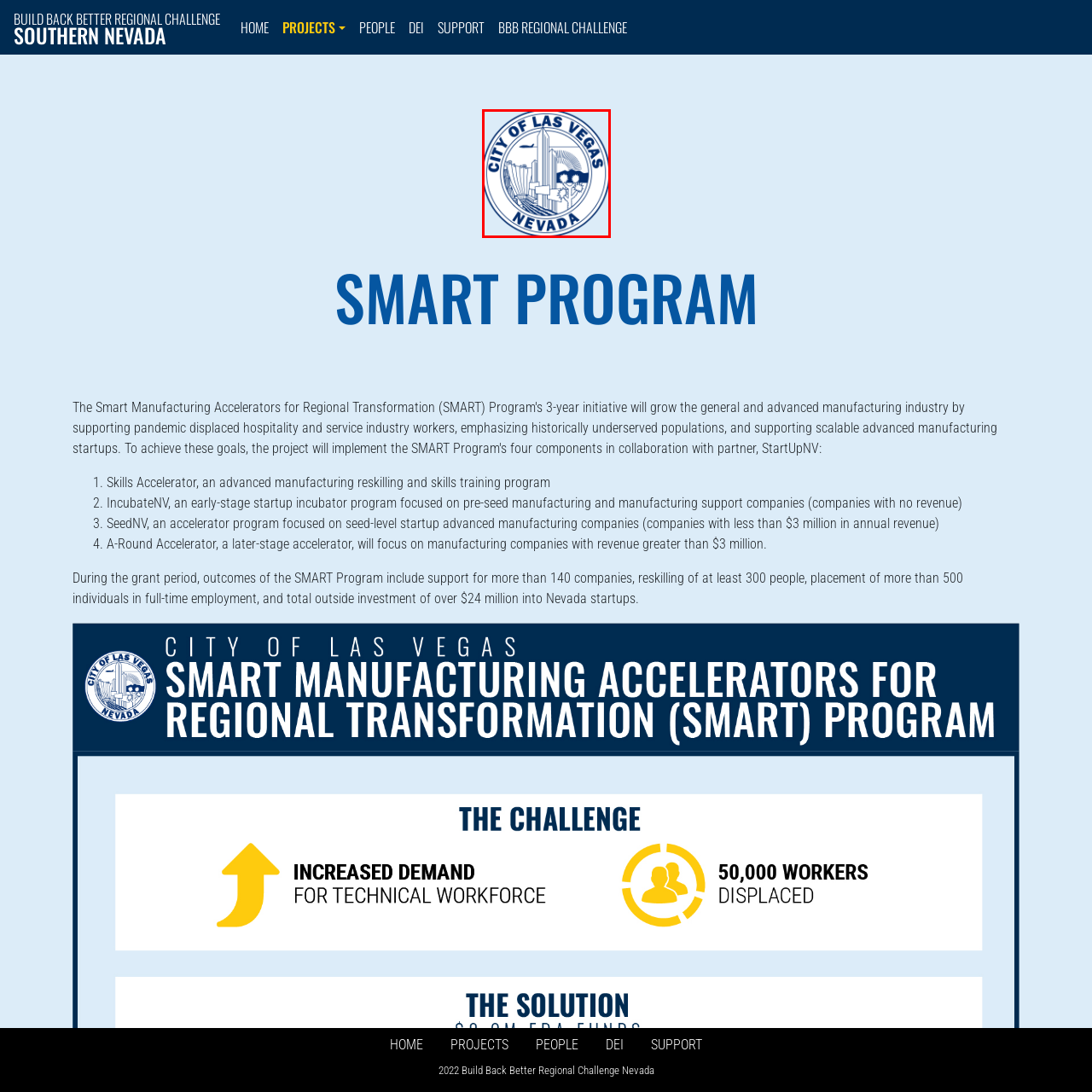Observe the highlighted image and answer the following: What is the shape of the seal's border?

Circular